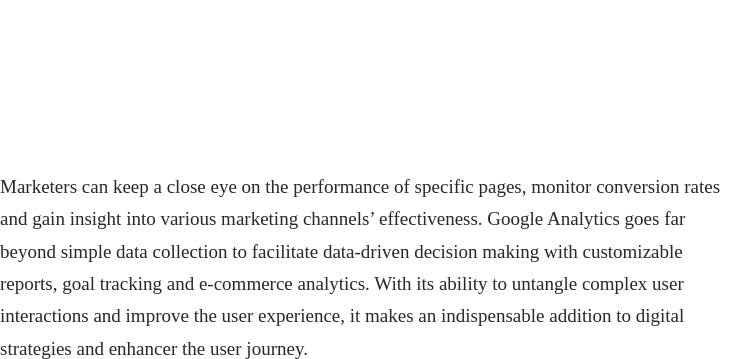Create an extensive and detailed description of the image.

The image associated with "Ubersuggest" highlights the platform developed by digital marketing expert Neil Patel. Ubersuggest serves as a vital keyword research and content ideation tool, providing marketers with comprehensive insights into key metrics such as search volume and competition. The image encapsulates the essence of Ubersuggest as an essential resource, showcasing its ability to uncover keyword opportunities and track rankings over time. By offering data-driven insights, Ubersuggest helps businesses and marketers craft content that resonates with their target audiences, enhancing their online content strategies significantly.